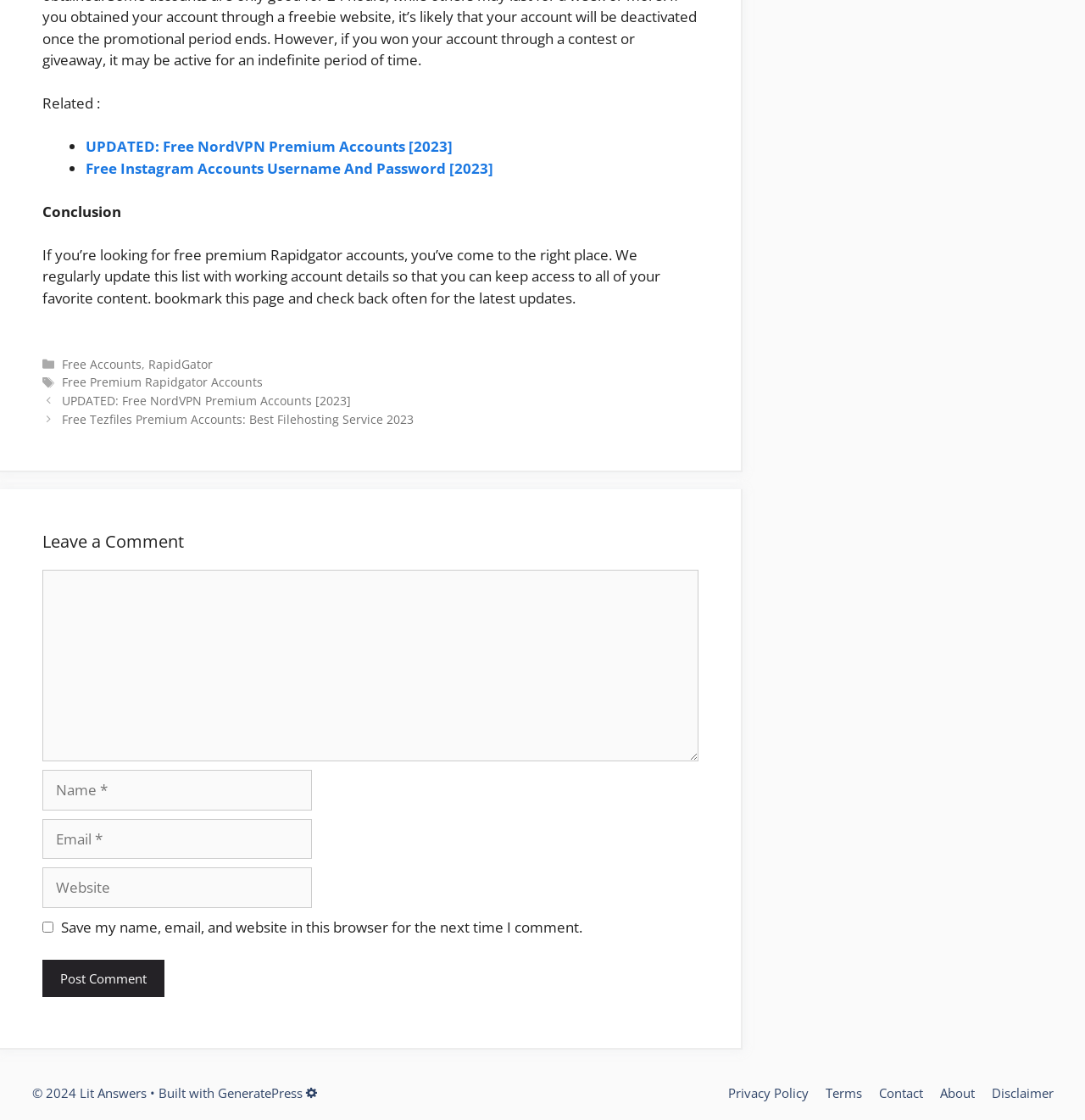What is the purpose of the textbox at the bottom of the webpage?
Using the information from the image, answer the question thoroughly.

The textbox at the bottom of the webpage is located below the 'Leave a Comment' heading, and it is required to fill in. Therefore, the purpose of the textbox is to allow users to leave a comment on the webpage.